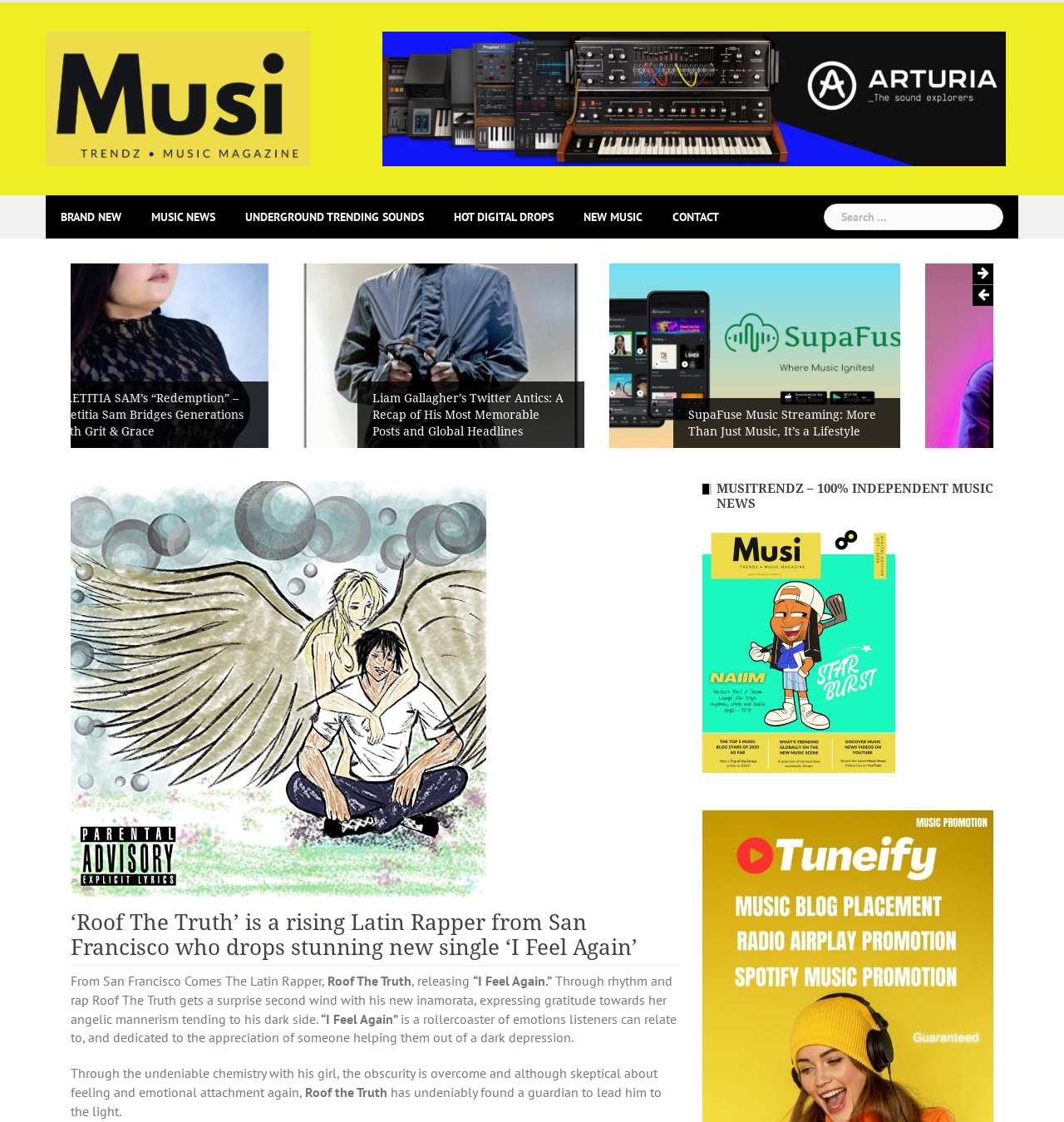Locate the bounding box coordinates of the clickable part needed for the task: "Read about SupaFuse Music Streaming".

[0.127, 0.355, 0.34, 0.399]